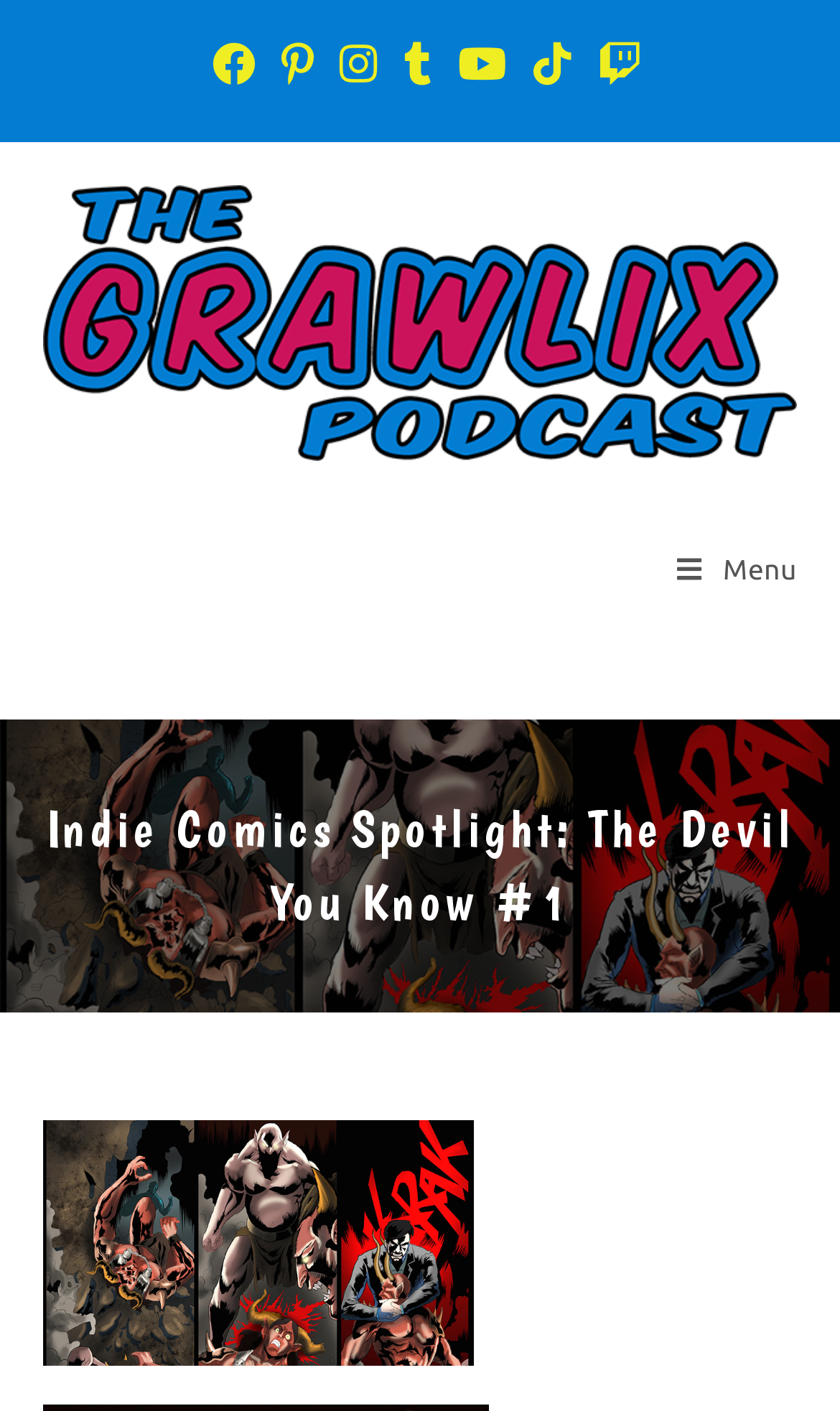Please determine the bounding box coordinates of the area that needs to be clicked to complete this task: 'Open Mobile Menu'. The coordinates must be four float numbers between 0 and 1, formatted as [left, top, right, bottom].

[0.806, 0.327, 0.949, 0.48]